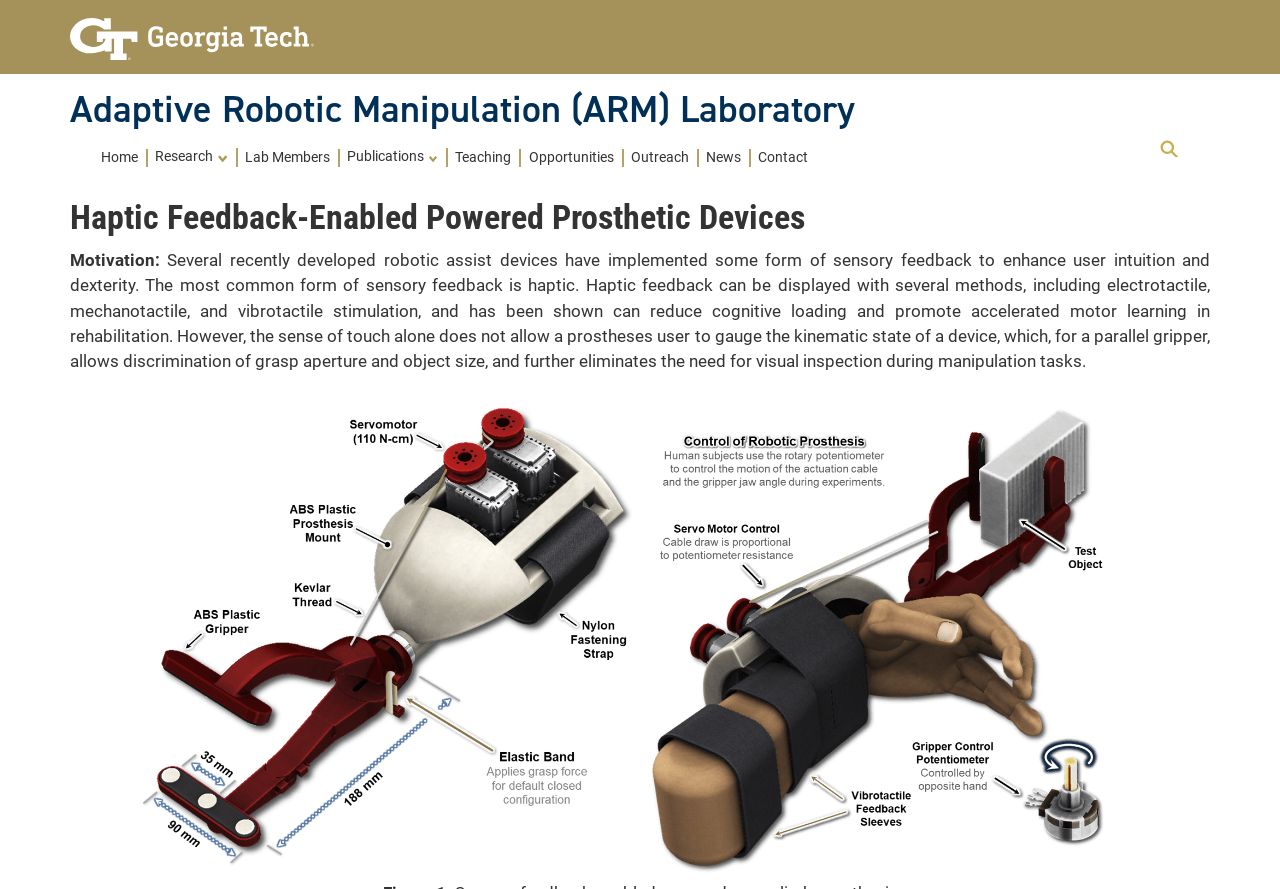Determine the bounding box for the UI element that matches this description: "Research".

[0.116, 0.167, 0.186, 0.188]